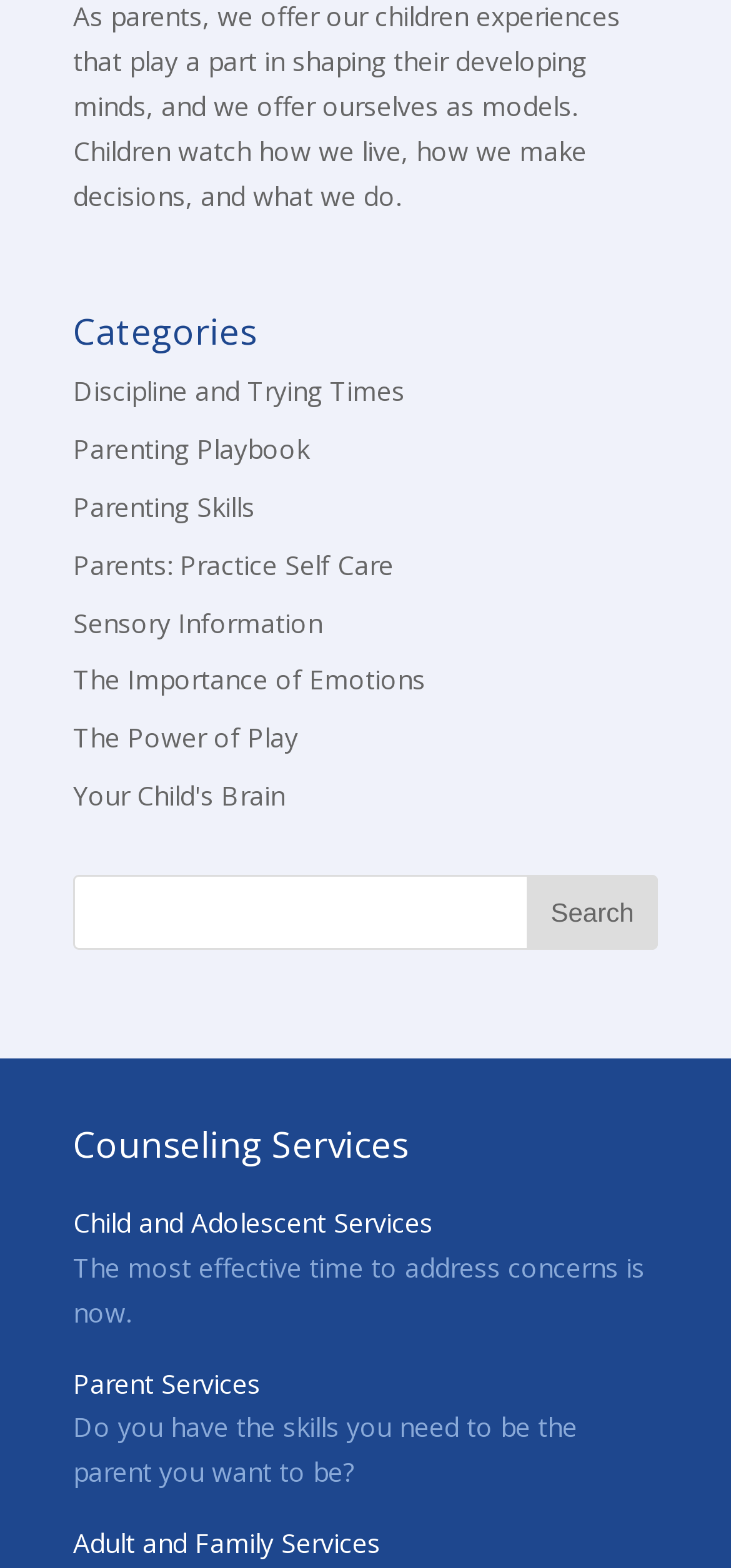Where is the search bar located?
Provide a concise answer using a single word or phrase based on the image.

Top-right